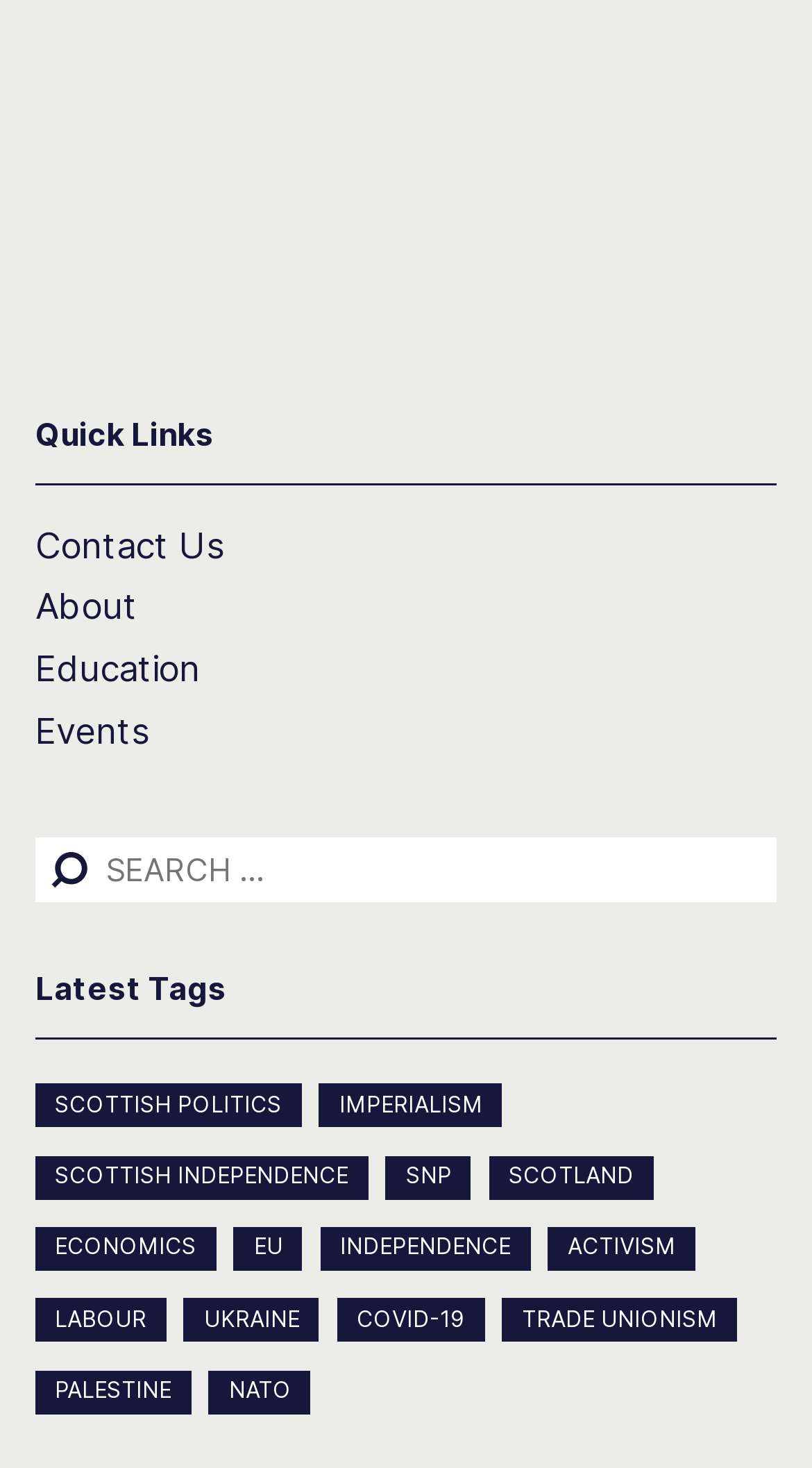Could you find the bounding box coordinates of the clickable area to complete this instruction: "Check About page"?

[0.044, 0.397, 0.956, 0.439]